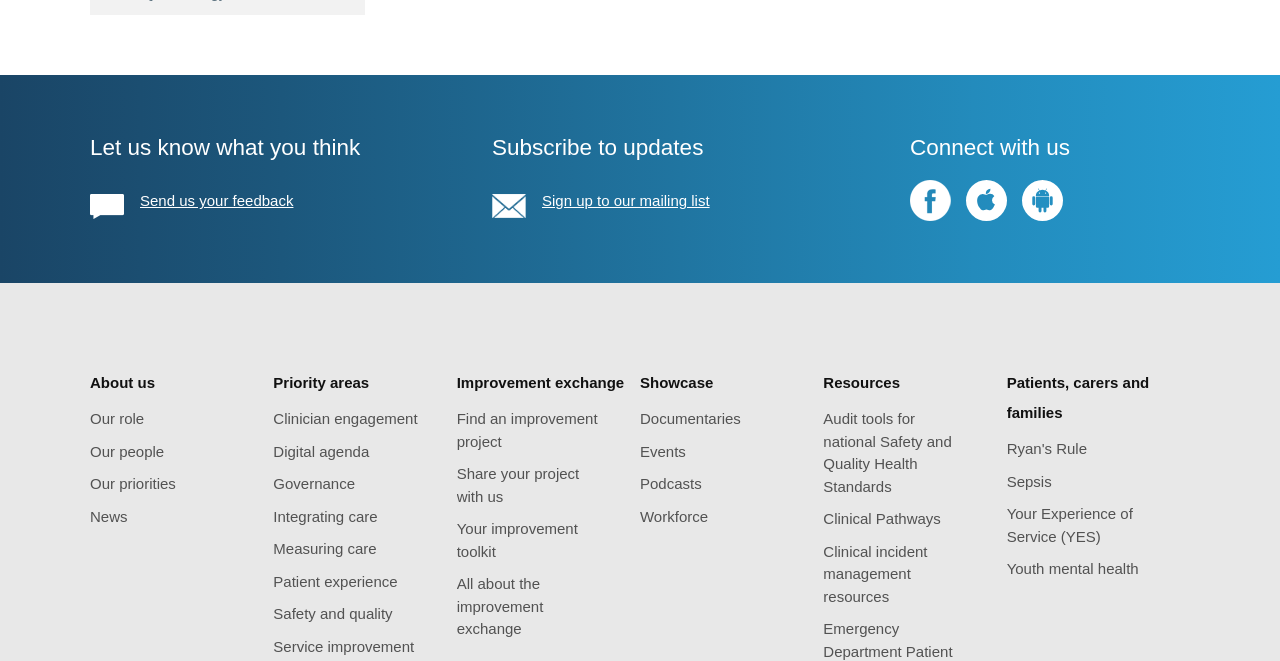What type of content is available in the 'Showcase' section?
Based on the content of the image, thoroughly explain and answer the question.

The 'Showcase' section is a link located in the middle of the webpage, and upon further inspection, it contains sub-links to 'Documentaries', 'Events', 'Podcasts', and 'Workforce', suggesting that it is a section that showcases various types of content.